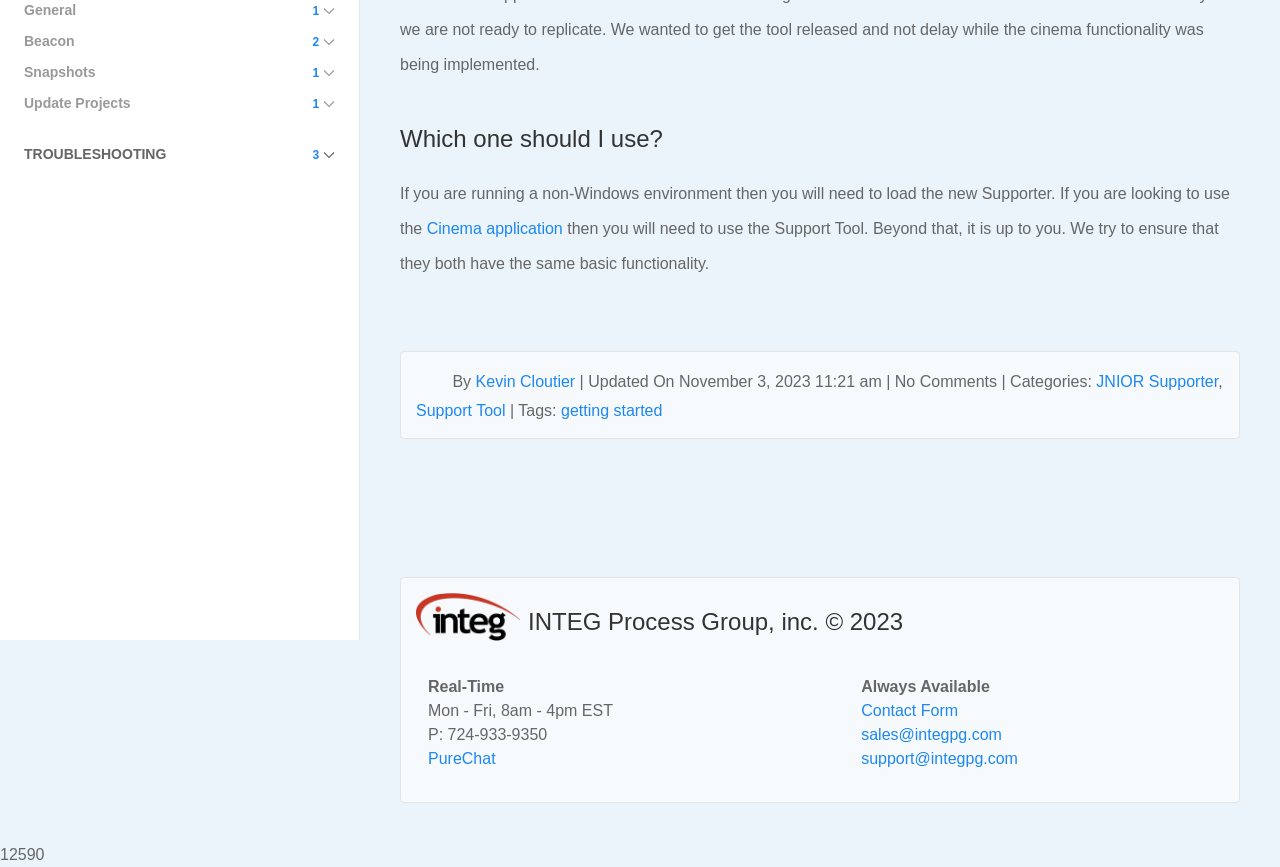Using the format (top-left x, top-left y, bottom-right x, bottom-right y), provide the bounding box coordinates for the described UI element. All values should be floating point numbers between 0 and 1: support@integpg.com

[0.673, 0.865, 0.795, 0.885]